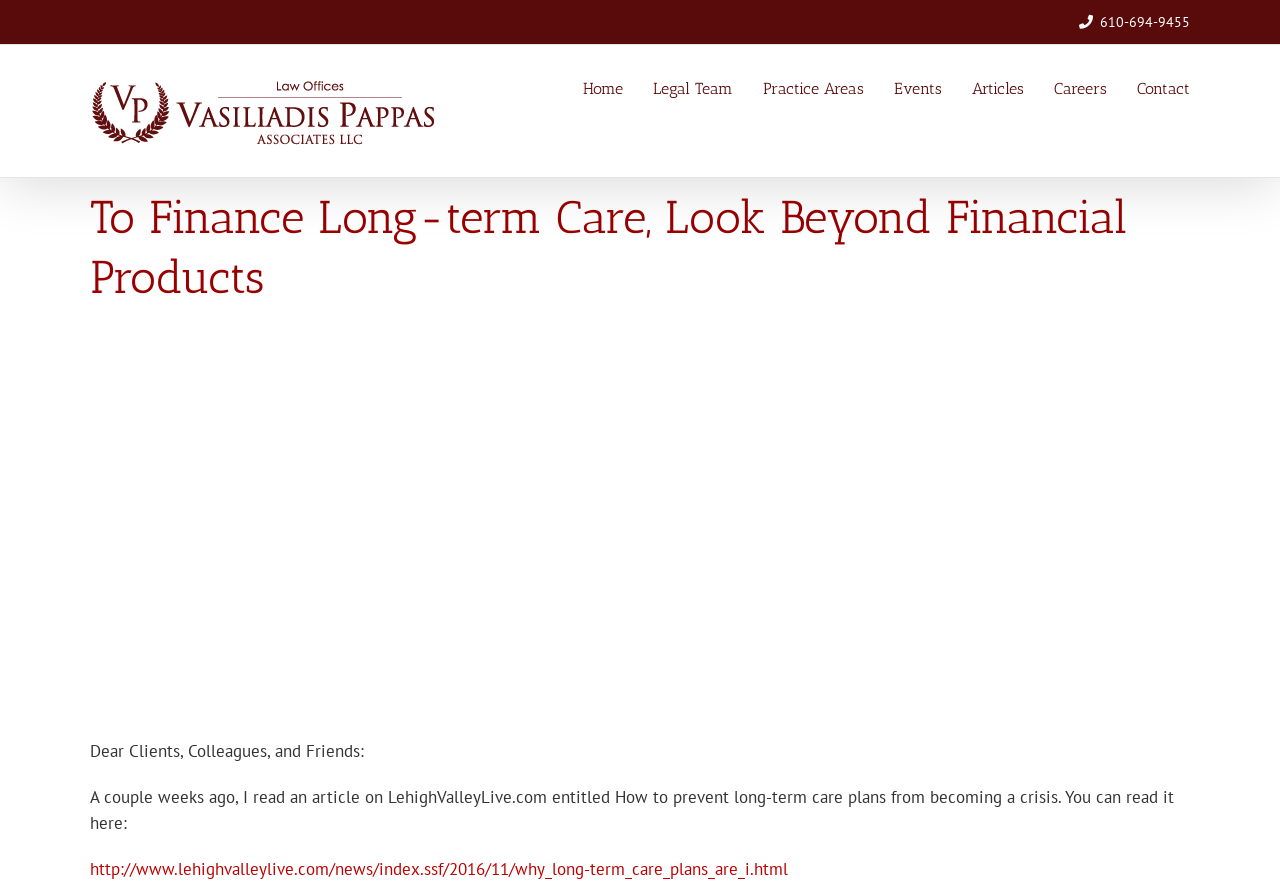Determine the bounding box coordinates of the region that needs to be clicked to achieve the task: "Contact the law office".

[0.888, 0.051, 0.93, 0.146]